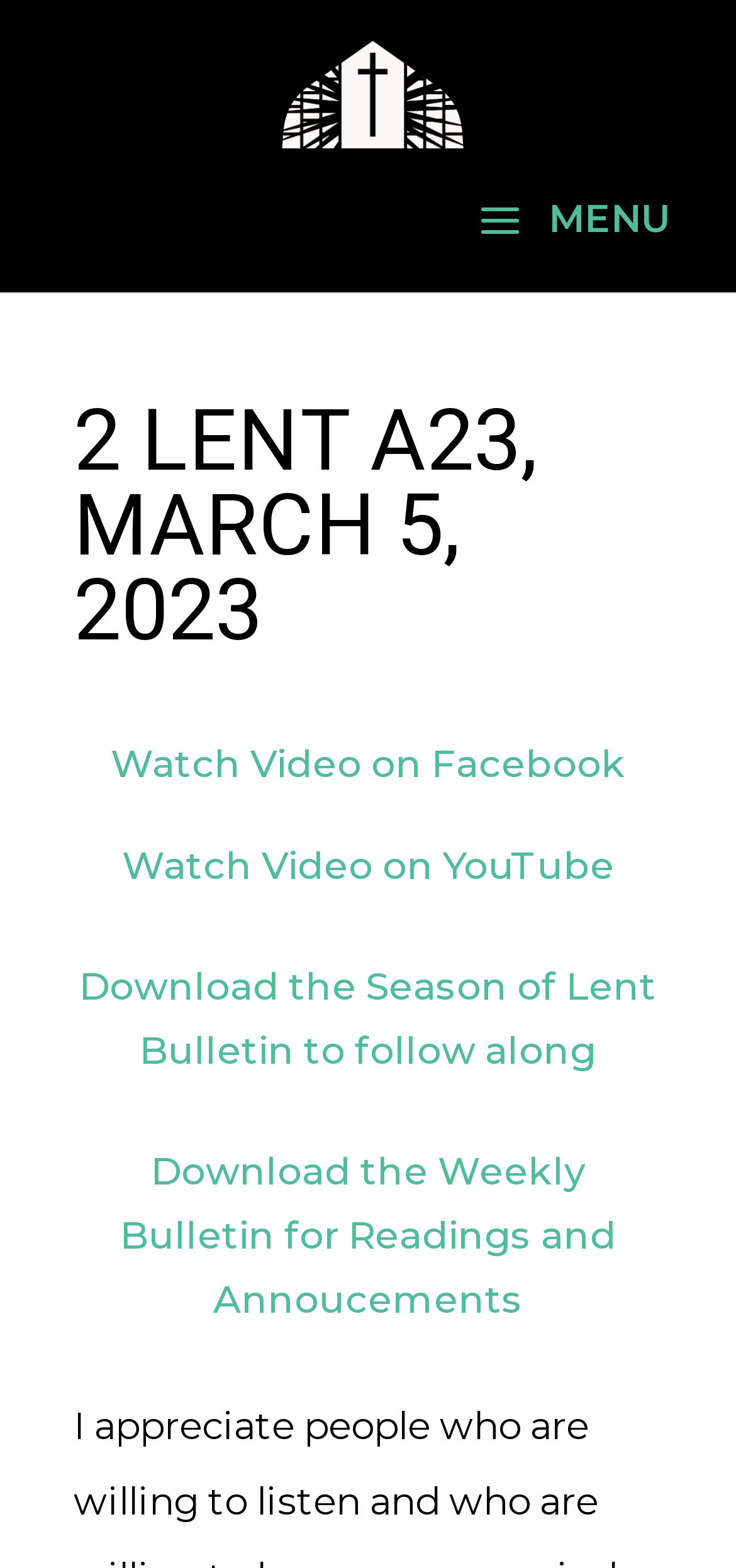Provide a one-word or one-phrase answer to the question:
What is the purpose of the 'Download the Season of Lent Bulletin' link?

to follow along